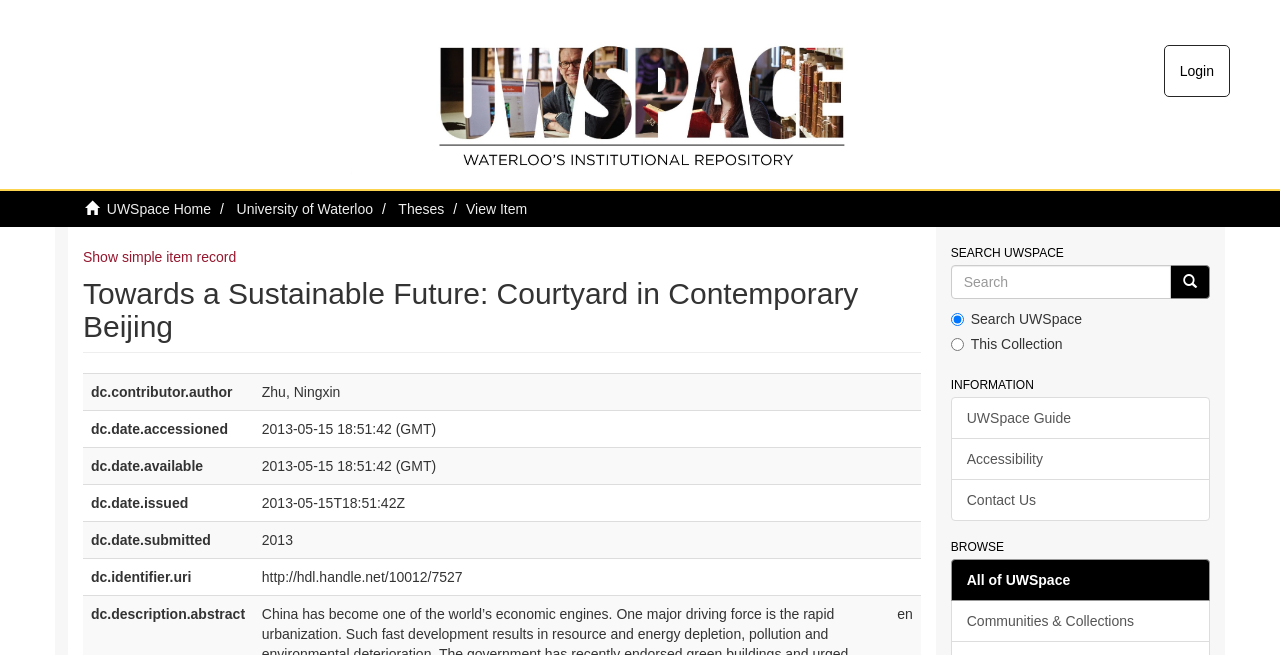Give an extensive and precise description of the webpage.

The webpage is about a thesis titled "Towards a Sustainable Future: Courtyard in Contemporary Beijing" hosted on the University of Waterloo's institutional repository, UWSpace. 

At the top left, there is a link to UWSpace, accompanied by an image, and a login link at the top right. Below these, there are links to UWSpace Home, University of Waterloo, and Theses. 

The main content of the page is divided into two sections. On the left, there is a heading with the title of the thesis, followed by a table with metadata about the thesis, including the author, date accessed, date available, date issued, date submitted, and identifier URI. 

On the right, there are three sections: SEARCH UWSPACE, INFORMATION, and BROWSE. The SEARCH UWSPACE section has a search box and two radio buttons to choose between searching UWSpace and This Collection. The INFORMATION section has links to UWSpace Guide, Accessibility, and Contact Us. The BROWSE section has a link to Communities & Collections and a text "All of UWSpace".